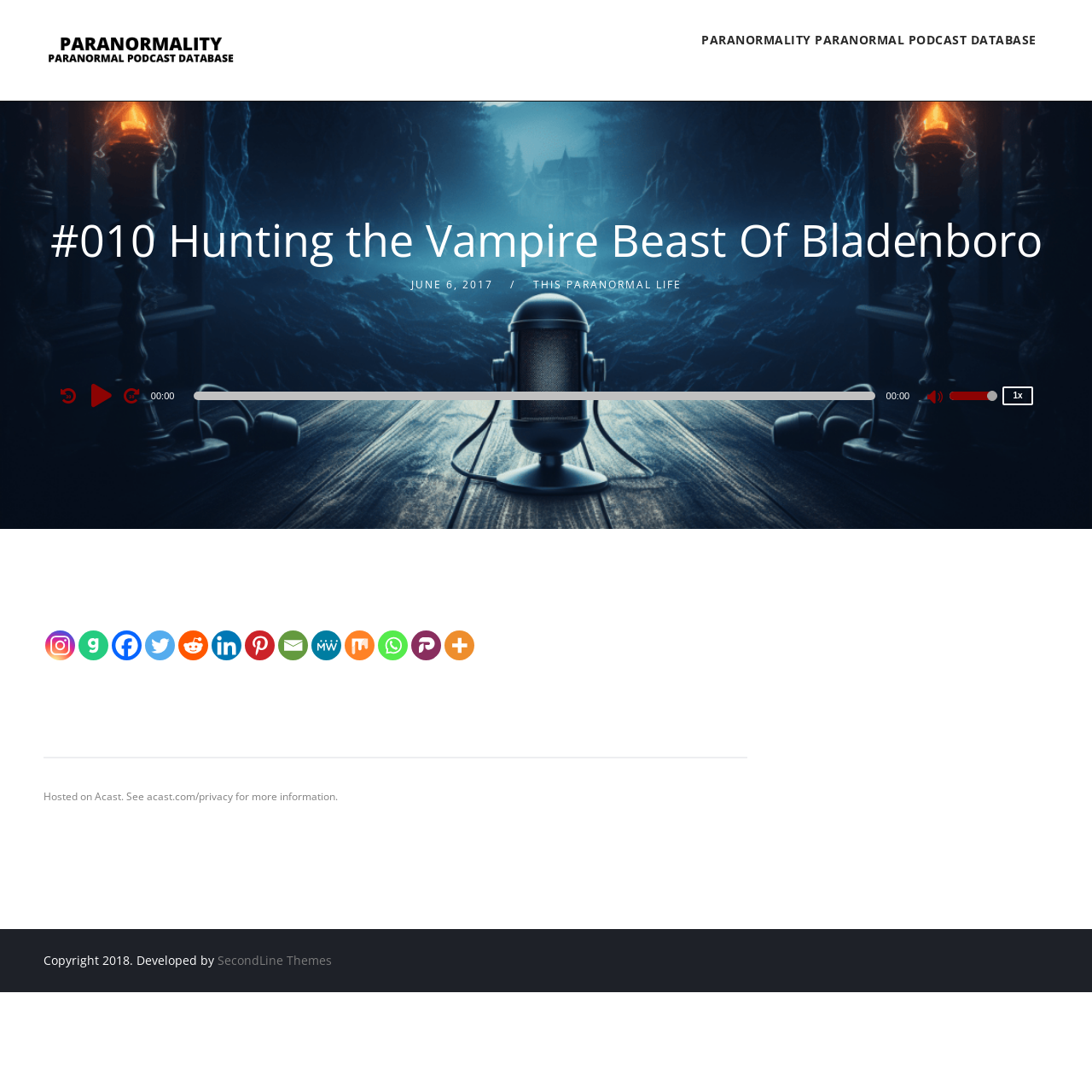Who are the hosts of the podcast episode?
Please use the image to provide an in-depth answer to the question.

I found the answer by reading the static text element that describes the hosts of the podcast episode, which is located below the topic description and says 'Find out as Rory Powers and Kit Grier join the hunt'.